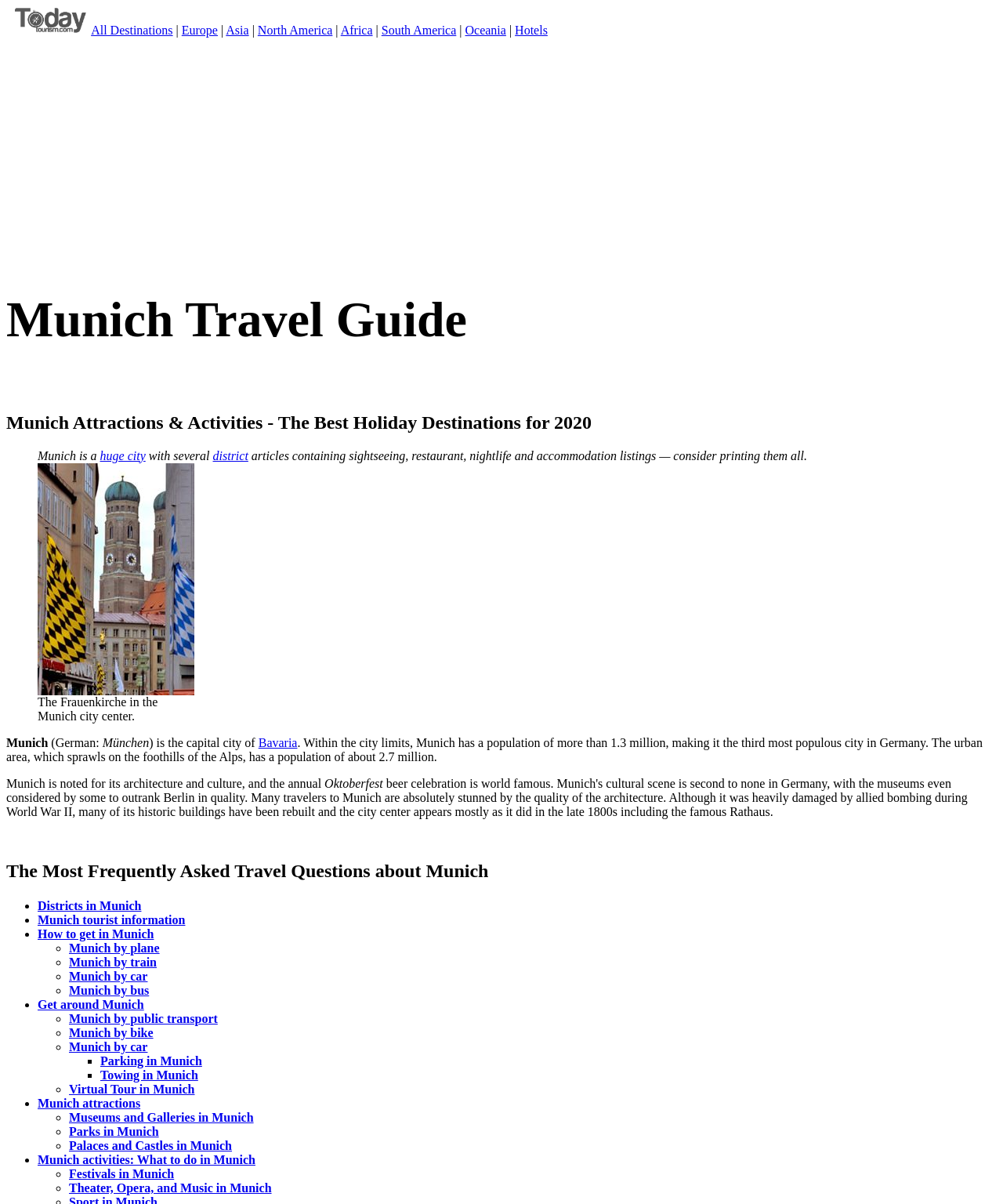Specify the bounding box coordinates of the area to click in order to execute this command: 'Get information about Munich by plane'. The coordinates should consist of four float numbers ranging from 0 to 1, and should be formatted as [left, top, right, bottom].

[0.069, 0.782, 0.159, 0.793]